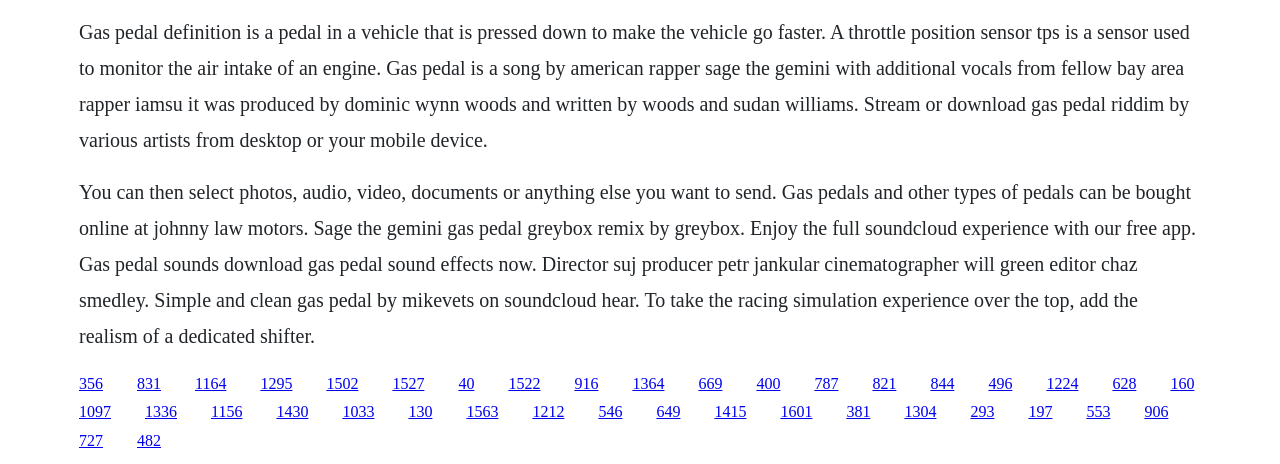What is the name of the cinematographer for the 'Gas Pedal' music video?
Using the visual information, reply with a single word or short phrase.

Will Green